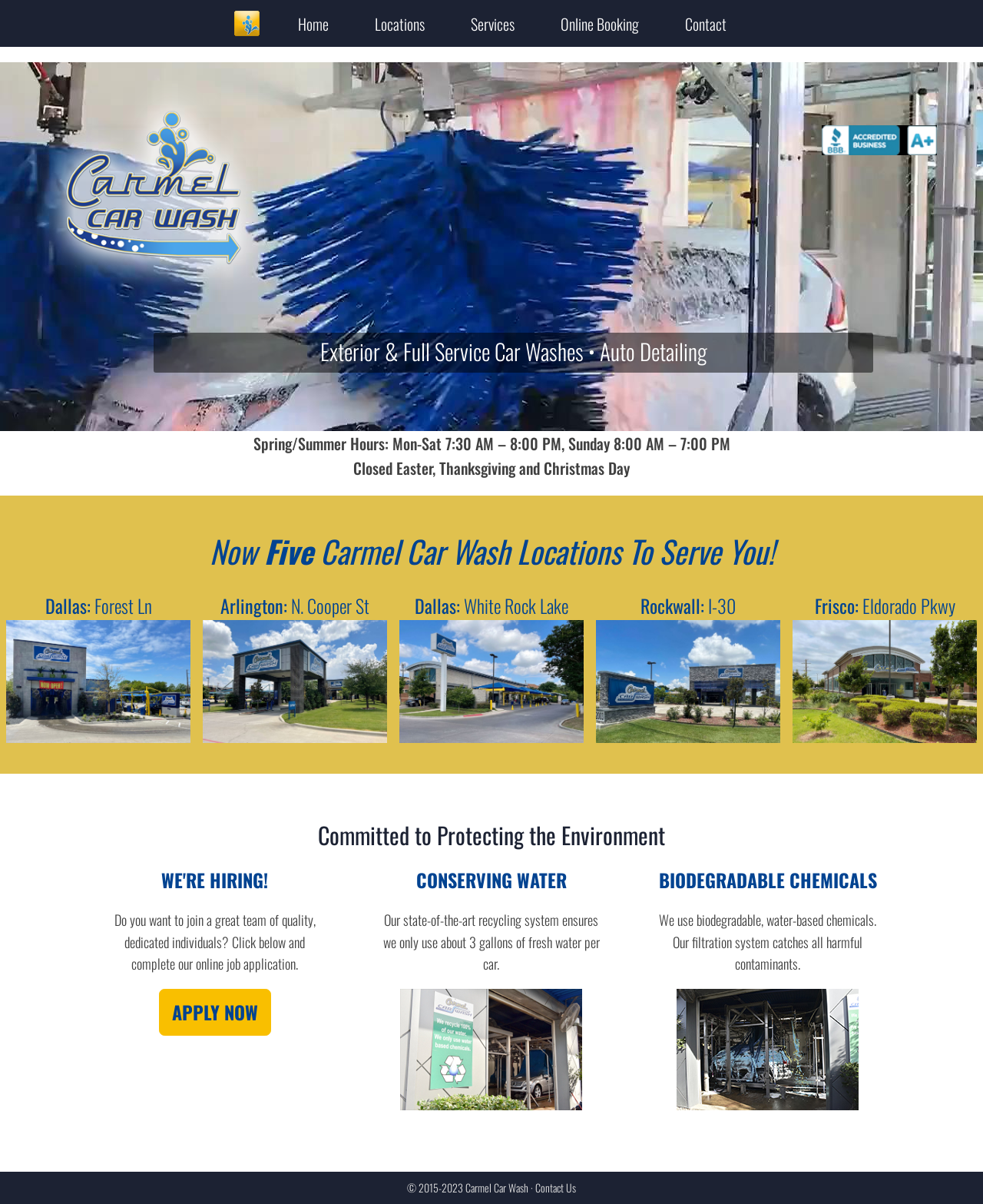Identify the coordinates of the bounding box for the element described below: "Rockwall: I-30". Return the coordinates as four float numbers between 0 and 1: [left, top, right, bottom].

[0.6, 0.478, 0.8, 0.63]